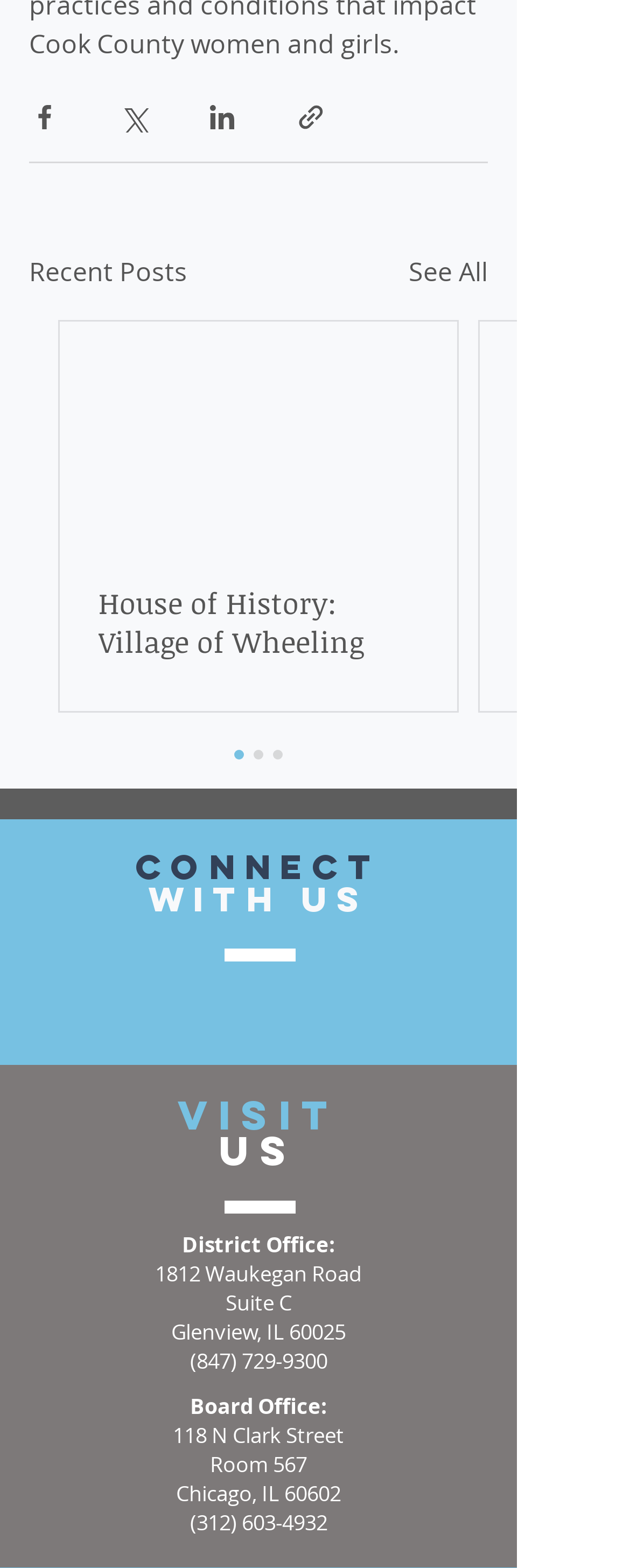Can you find the bounding box coordinates for the element to click on to achieve the instruction: "Call the District Office"?

[0.301, 0.859, 0.519, 0.877]